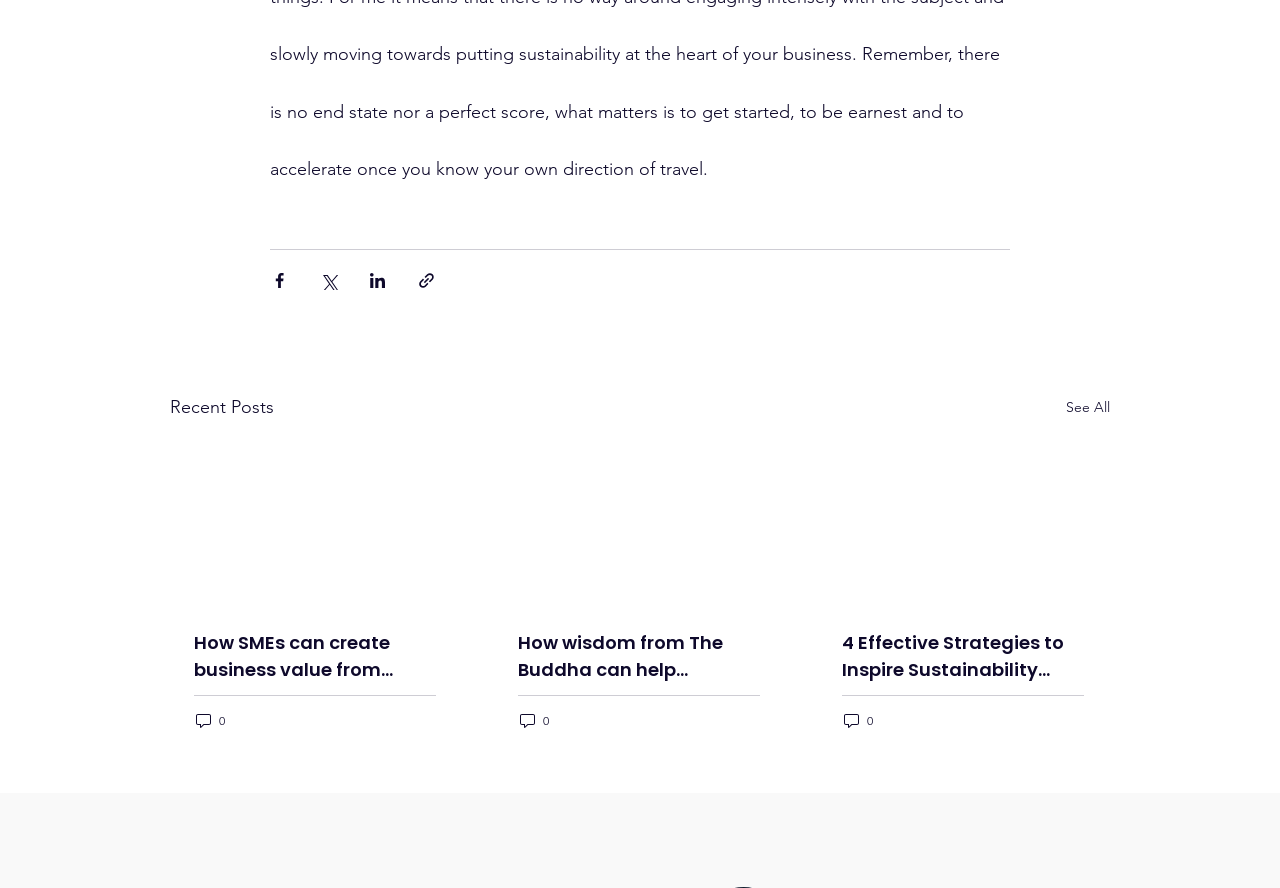What is the purpose of the buttons at the top?
Answer the question with a single word or phrase by looking at the picture.

Share posts